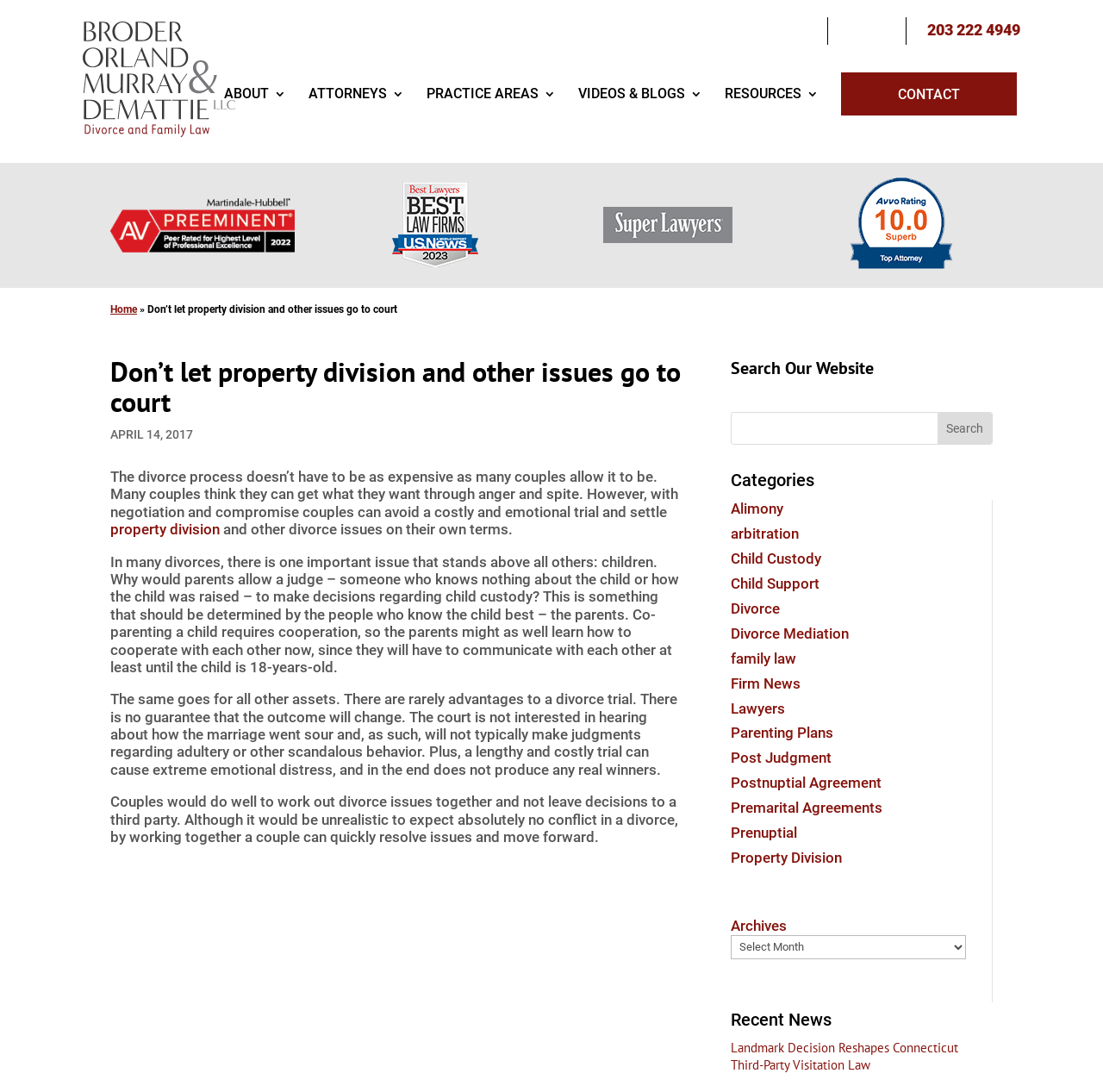Please extract the webpage's main title and generate its text content.

Don’t let property division and other issues go to court